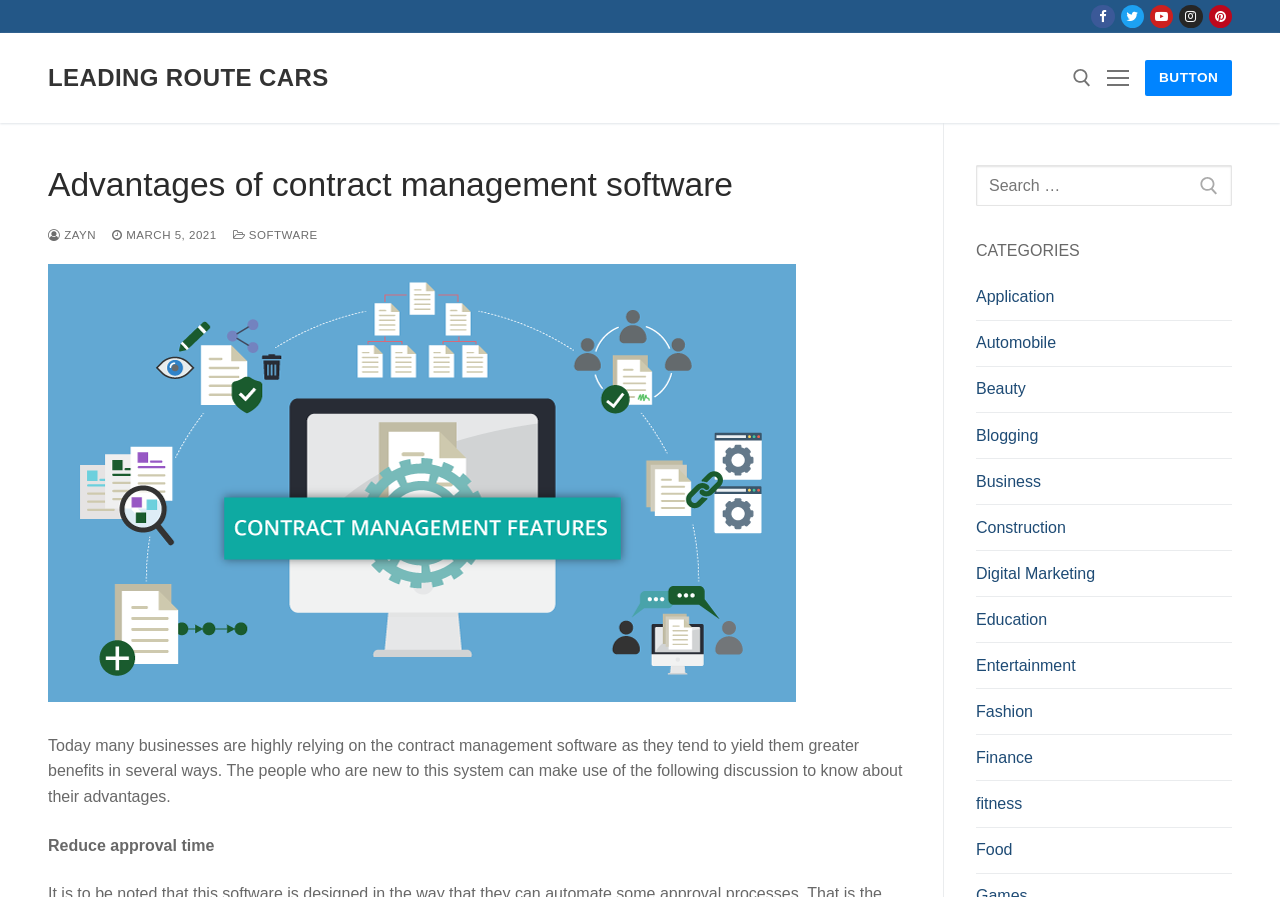Locate the headline of the webpage and generate its content.

Advantages of contract management software